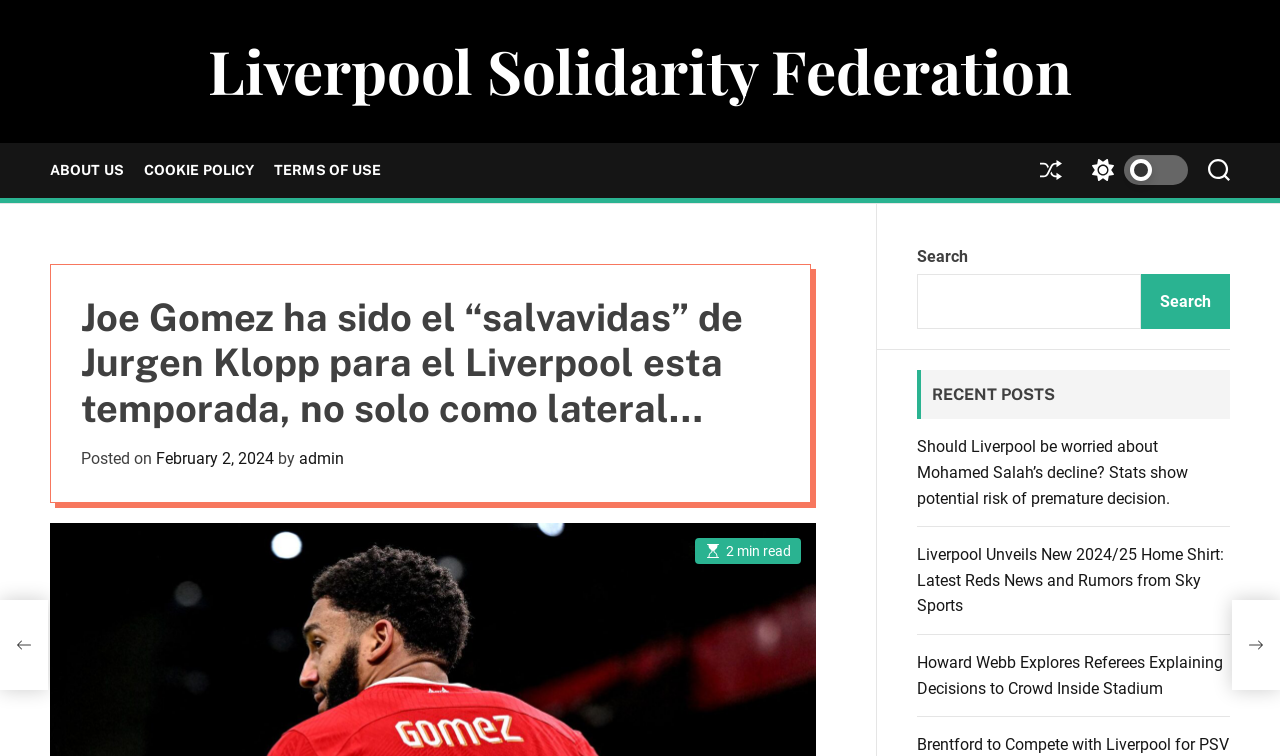Please determine the bounding box coordinates for the element that should be clicked to follow these instructions: "Search for something".

[0.716, 0.363, 0.891, 0.435]